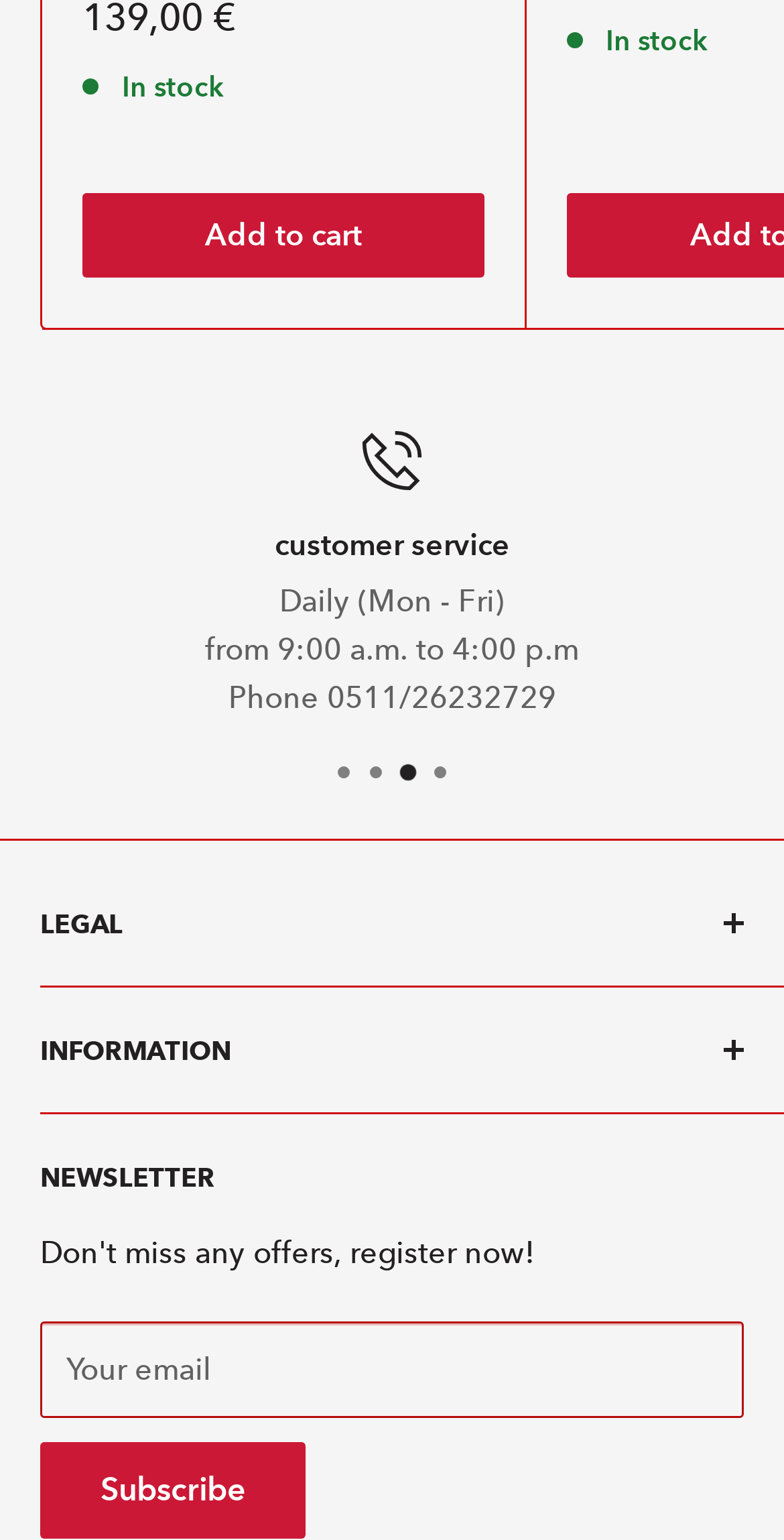What is the purpose of the 'Add to cart' button? Analyze the screenshot and reply with just one word or a short phrase.

To add product to cart